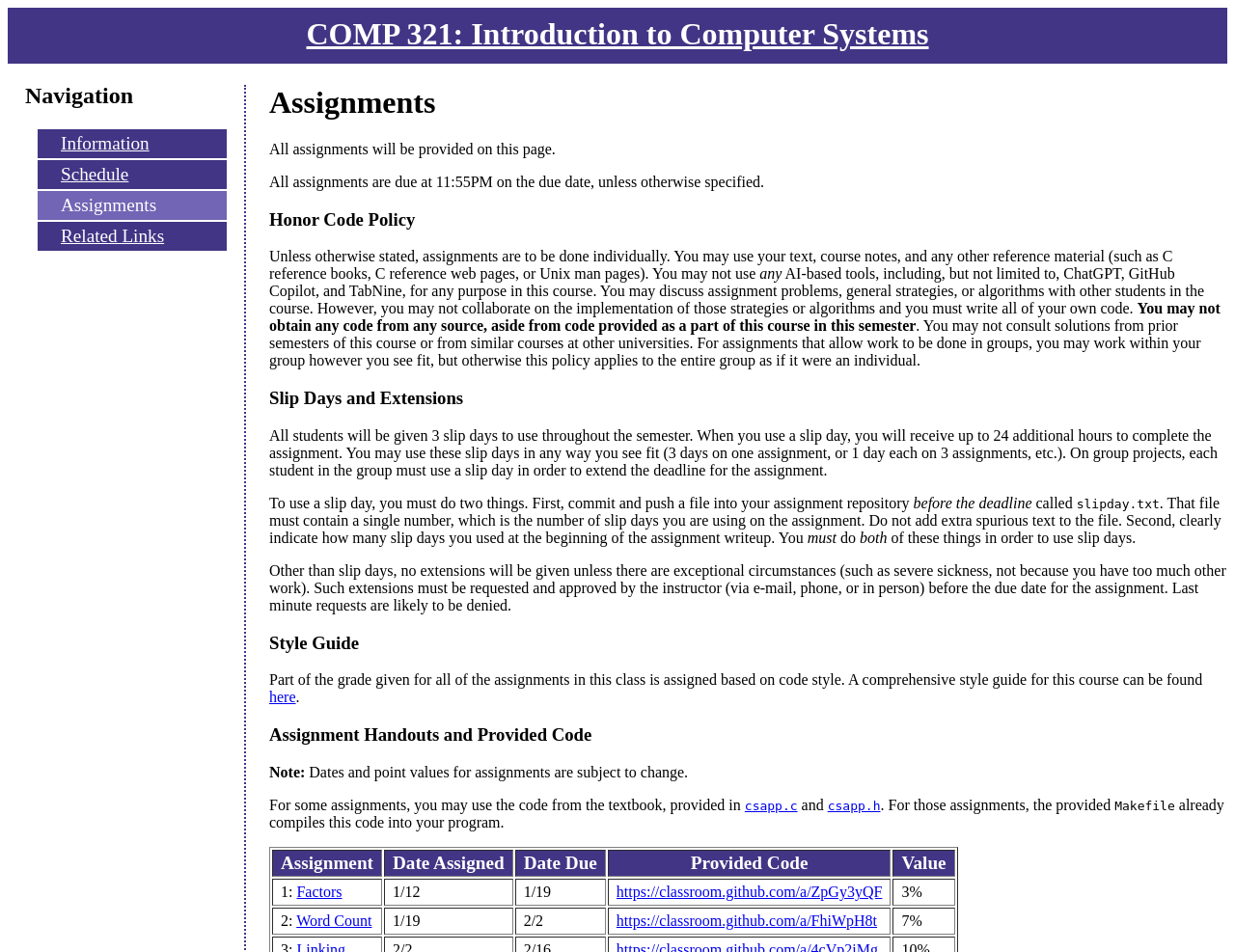Pinpoint the bounding box coordinates of the element you need to click to execute the following instruction: "open Factors". The bounding box should be represented by four float numbers between 0 and 1, in the format [left, top, right, bottom].

[0.24, 0.928, 0.277, 0.945]